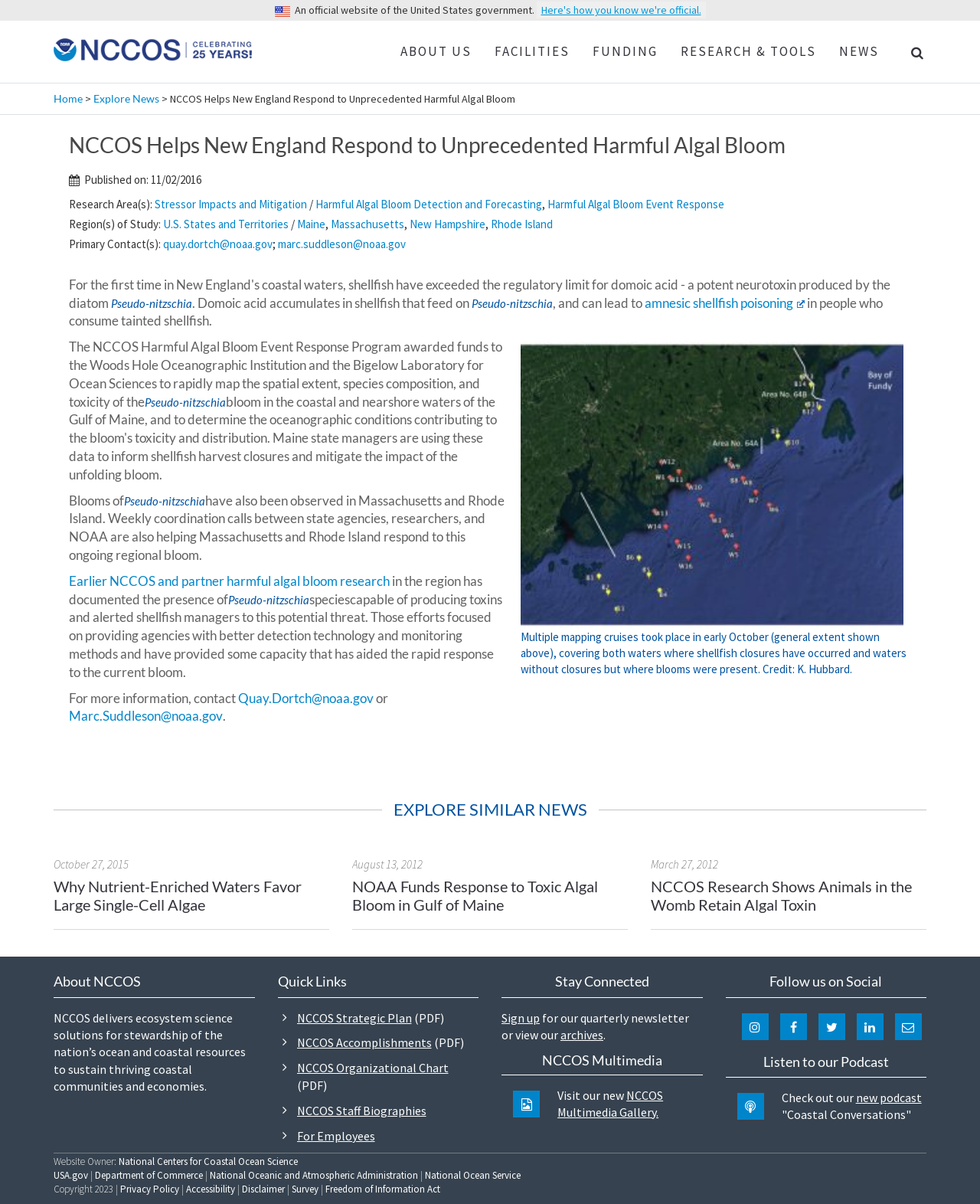Please determine the bounding box coordinates of the section I need to click to accomplish this instruction: "View 'NEWS'".

[0.845, 0.017, 0.909, 0.068]